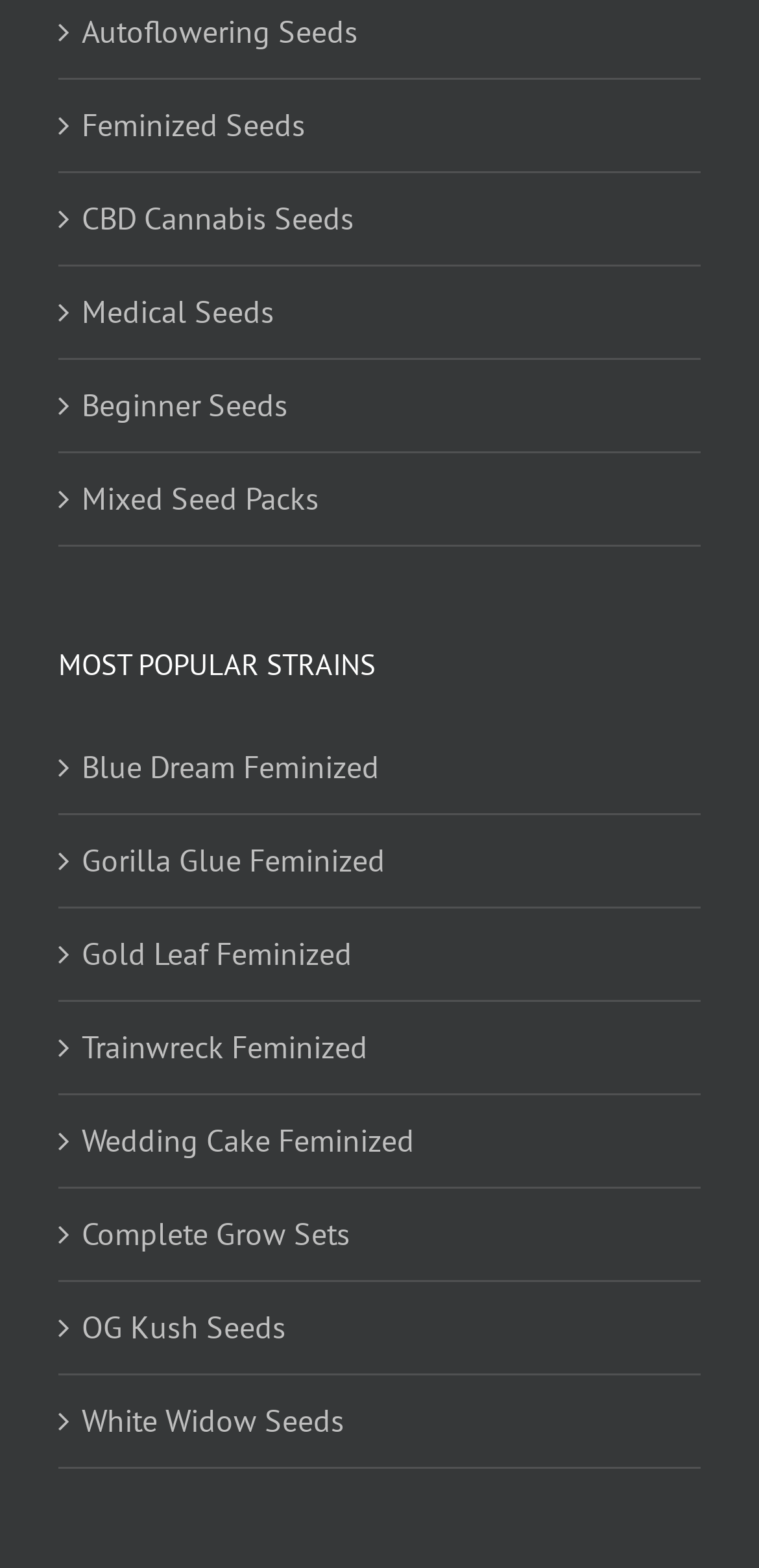Find and indicate the bounding box coordinates of the region you should select to follow the given instruction: "Check out Complete Grow Sets".

[0.108, 0.771, 0.897, 0.804]